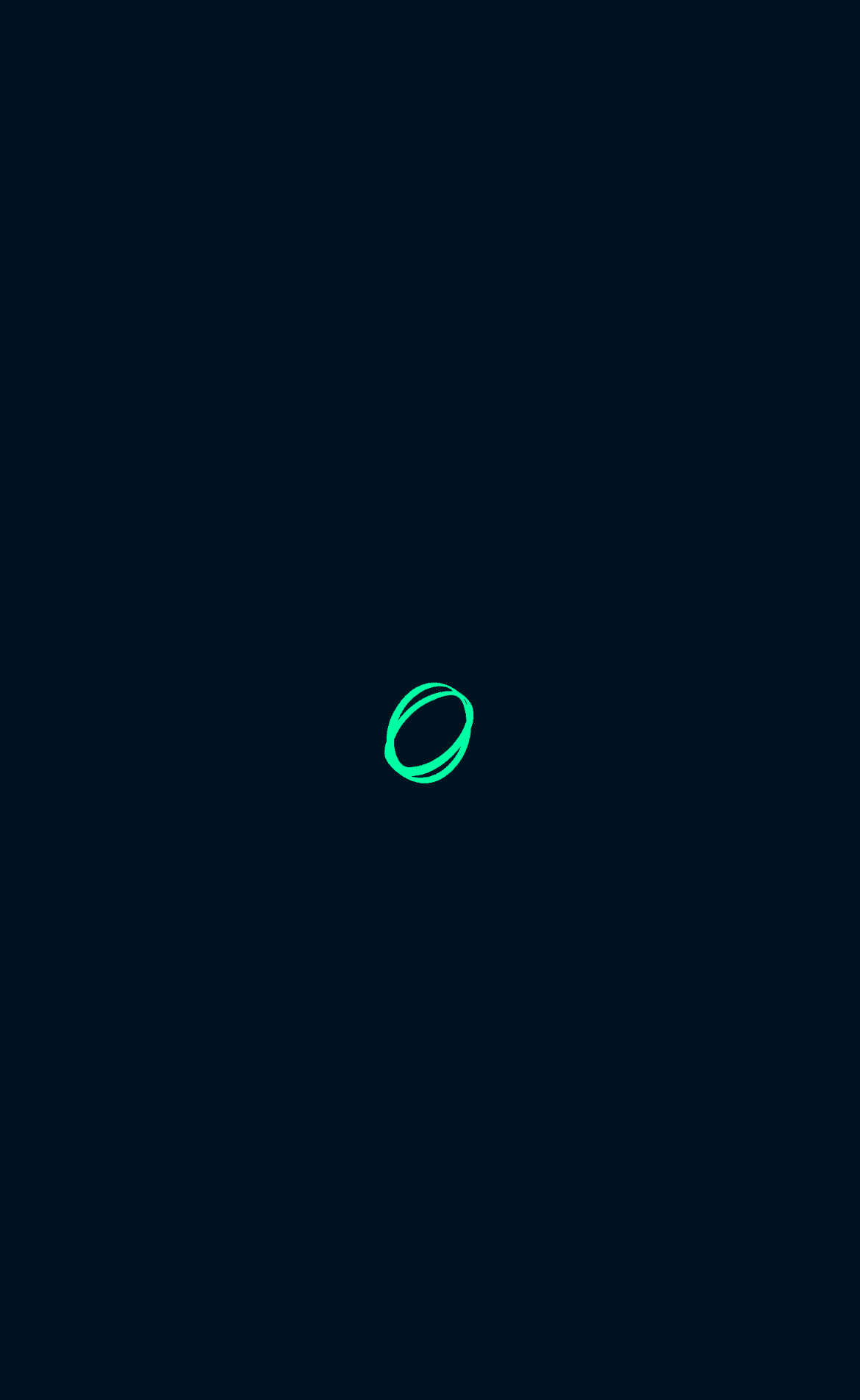What is the date mentioned on the webpage?
Based on the image content, provide your answer in one word or a short phrase.

Feb 3, 2023